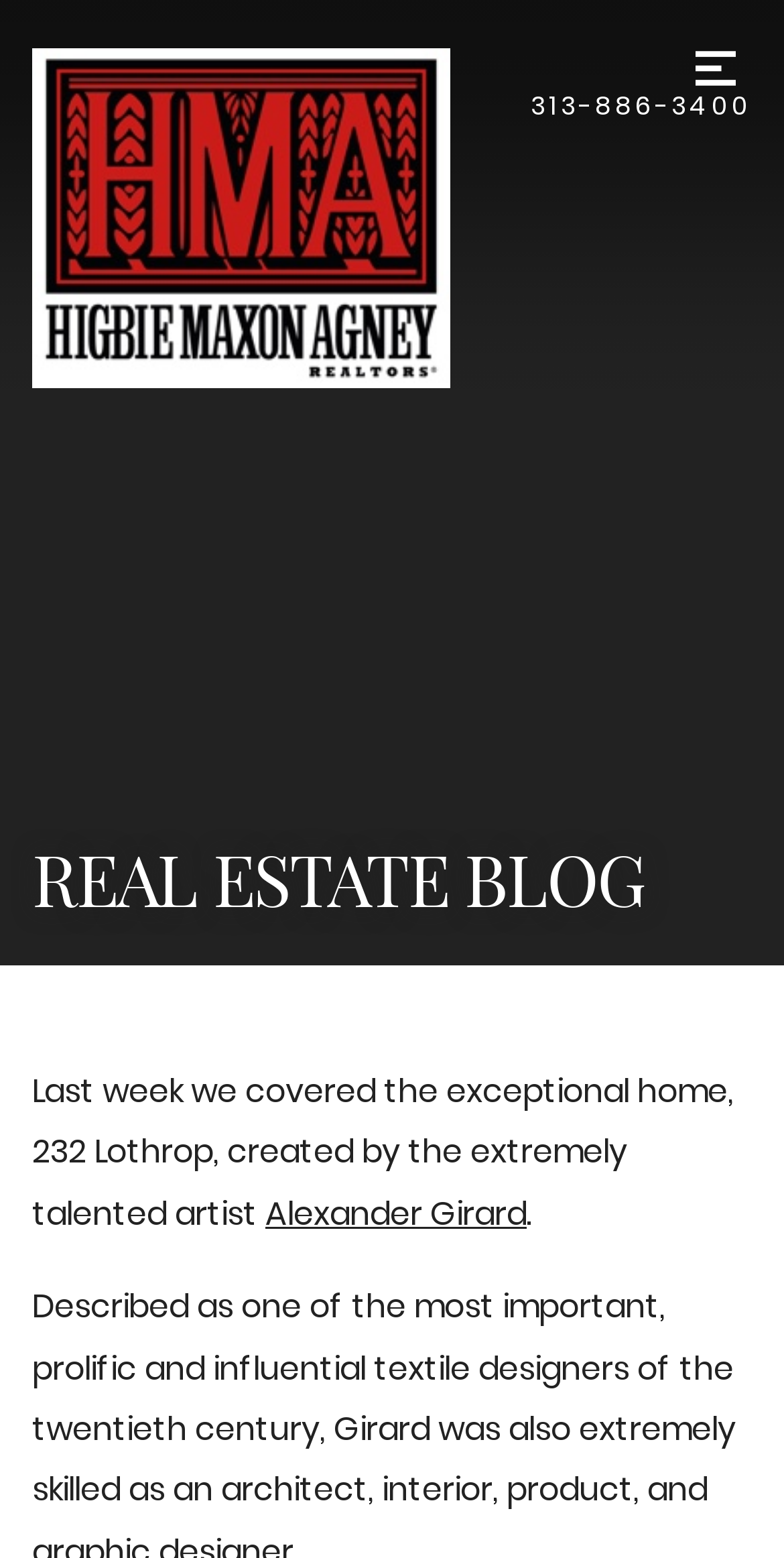Determine the heading of the webpage and extract its text content.

REAL ESTATE BLOG